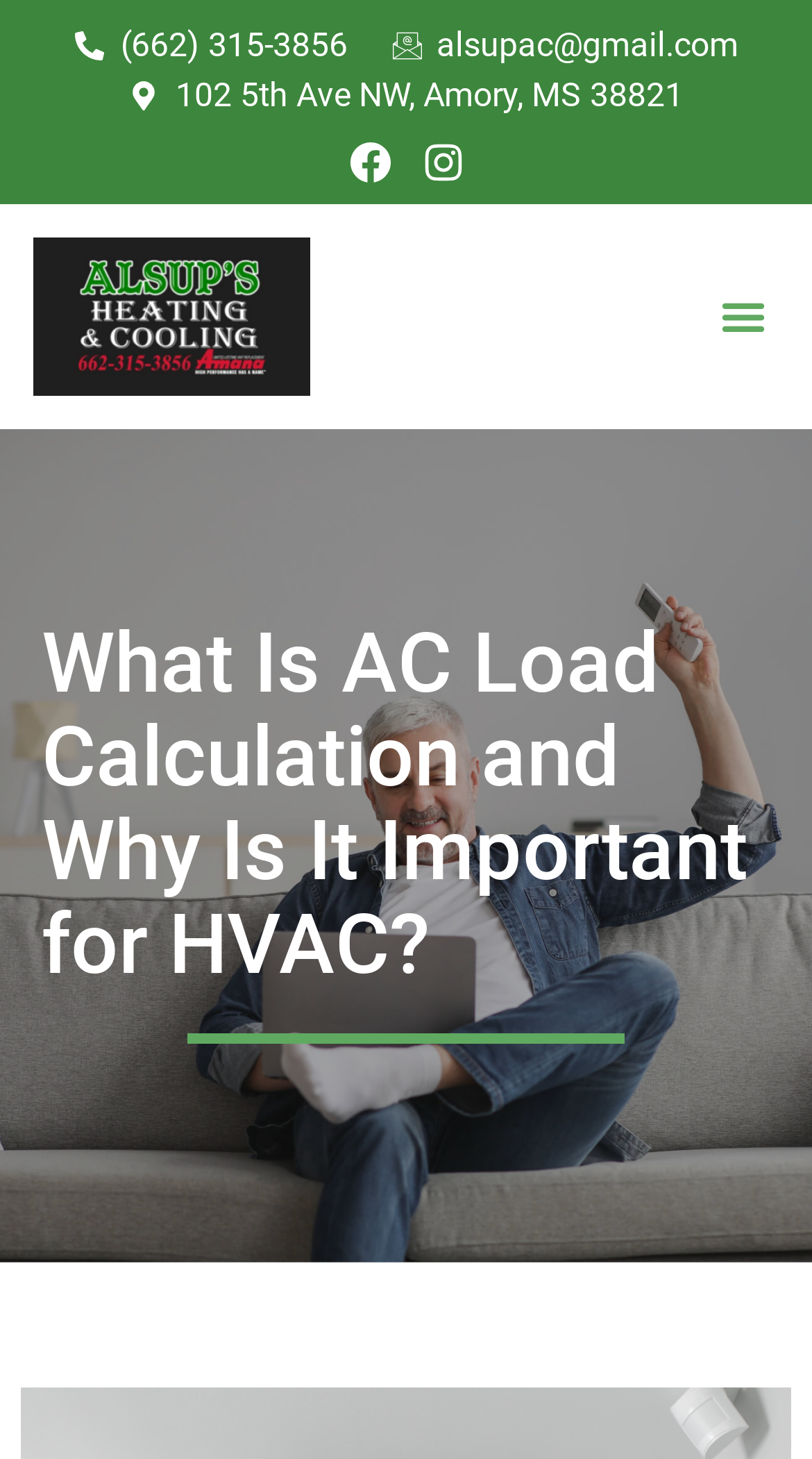What is the topic of the main content?
Based on the image content, provide your answer in one word or a short phrase.

AC Load Calculation and HVAC